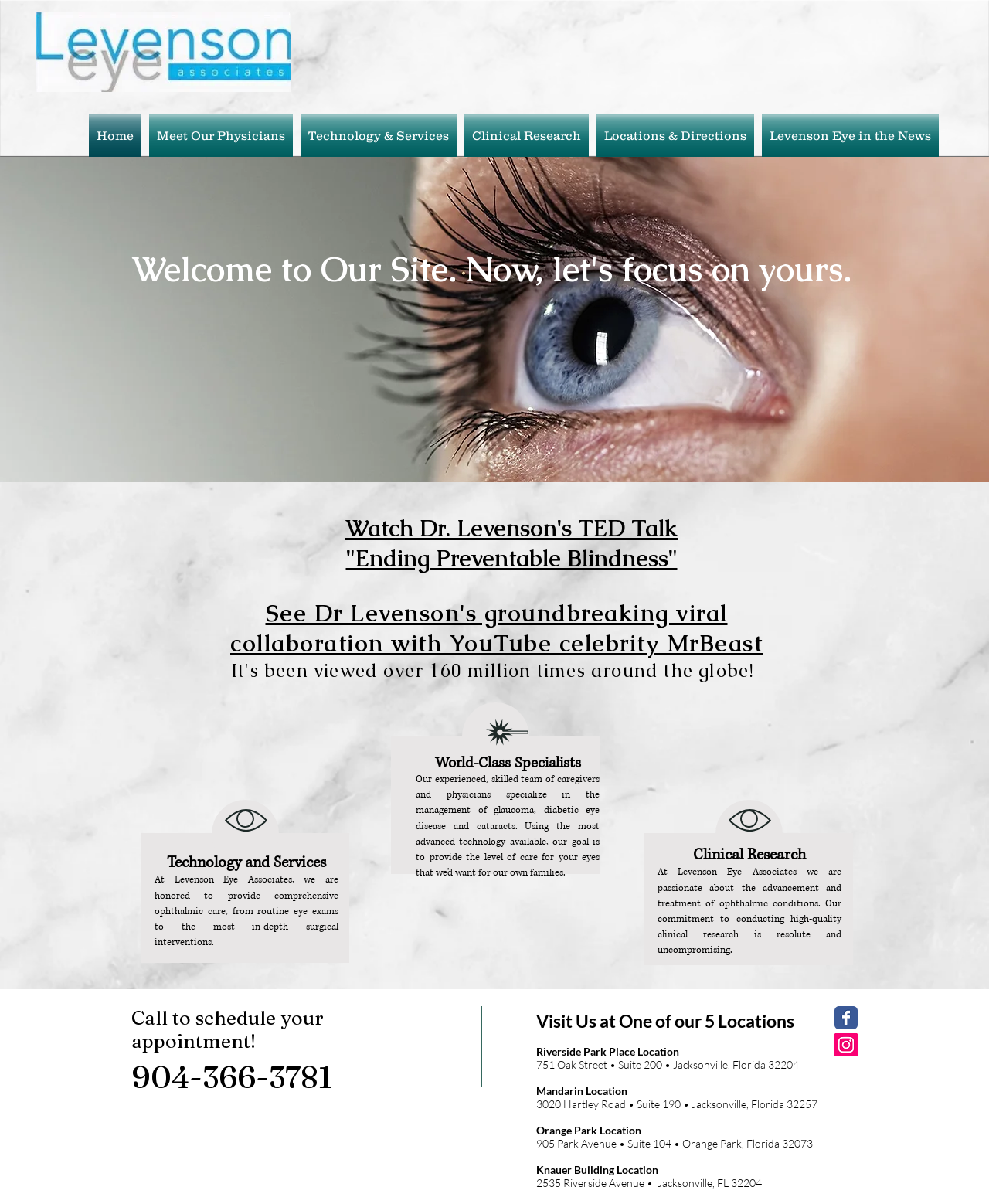What social media platforms are linked on the webpage?
Use the image to give a comprehensive and detailed response to the question.

The webpage has a Social Bar section with links to Facebook and Instagram, as indicated by the list element with ID 79 and its child link elements with IDs 193 and 194.